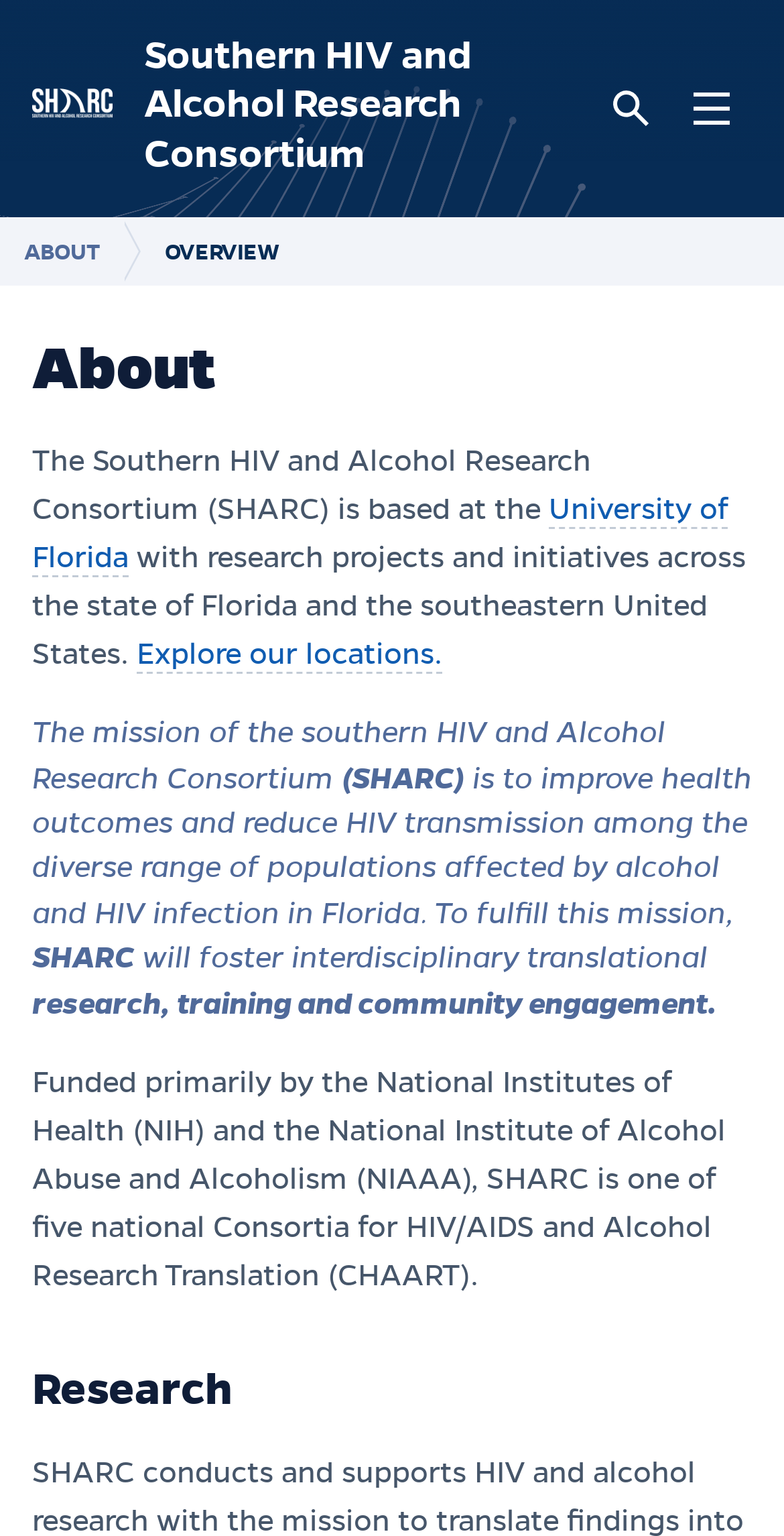Provide a comprehensive description of the webpage.

The webpage is about the Southern HIV and Alcohol Research Consortium (SHARC) based at the University of Florida. At the top left corner, there are two "Skip to" links, followed by the SHARC logo, which is an image. To the right of the logo, there are two buttons, "Open Search" and "Open Main Menu". 

Below the logo, there is a navigation menu, also known as a breadcrumb, which shows the current page's location within the website. The breadcrumb has three elements: "ABOUT", "OVERVIEW", and a header that says "About". 

The main content of the page starts with a heading that says "About", followed by a paragraph of text that describes SHARC's mission and location. The text mentions that SHARC is based at the University of Florida and has research projects across Florida and the southeastern United States. There is also a link to "University of Florida" and another link to "Explore our locations". 

The next section describes SHARC's mission in more detail, stating that it aims to improve health outcomes and reduce HIV transmission among diverse populations affected by alcohol and HIV infection in Florida. This section also mentions that SHARC will foster interdisciplinary translational research, training, and community engagement. 

The page also mentions that SHARC is funded primarily by the National Institutes of Health (NIH) and the National Institute of Alcohol Abuse and Alcoholism (NIAAA), and that it is one of five national Consortia for HIV/AIDS and Alcohol Research Translation (CHAART). 

Finally, at the bottom of the page, there is a heading that says "Research".